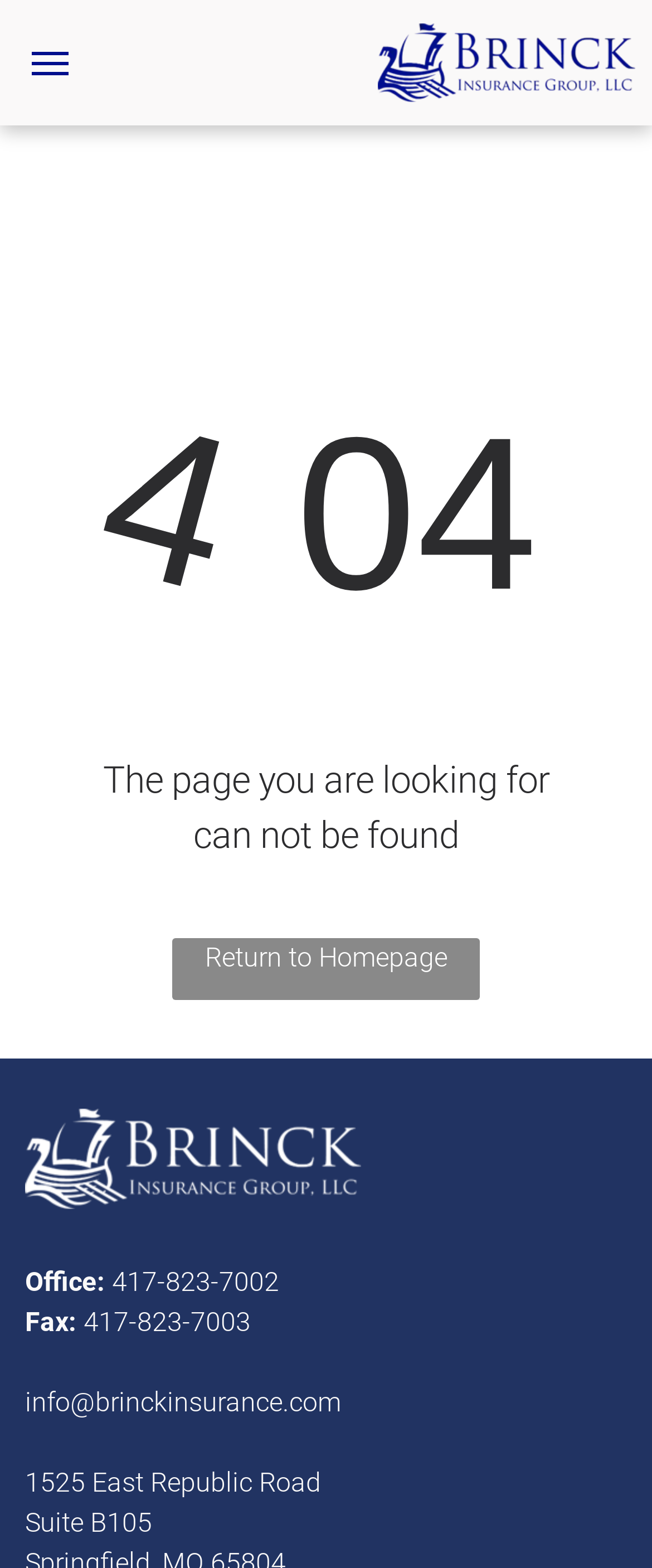Find the coordinates for the bounding box of the element with this description: "Return to Homepage".

[0.264, 0.598, 0.736, 0.638]